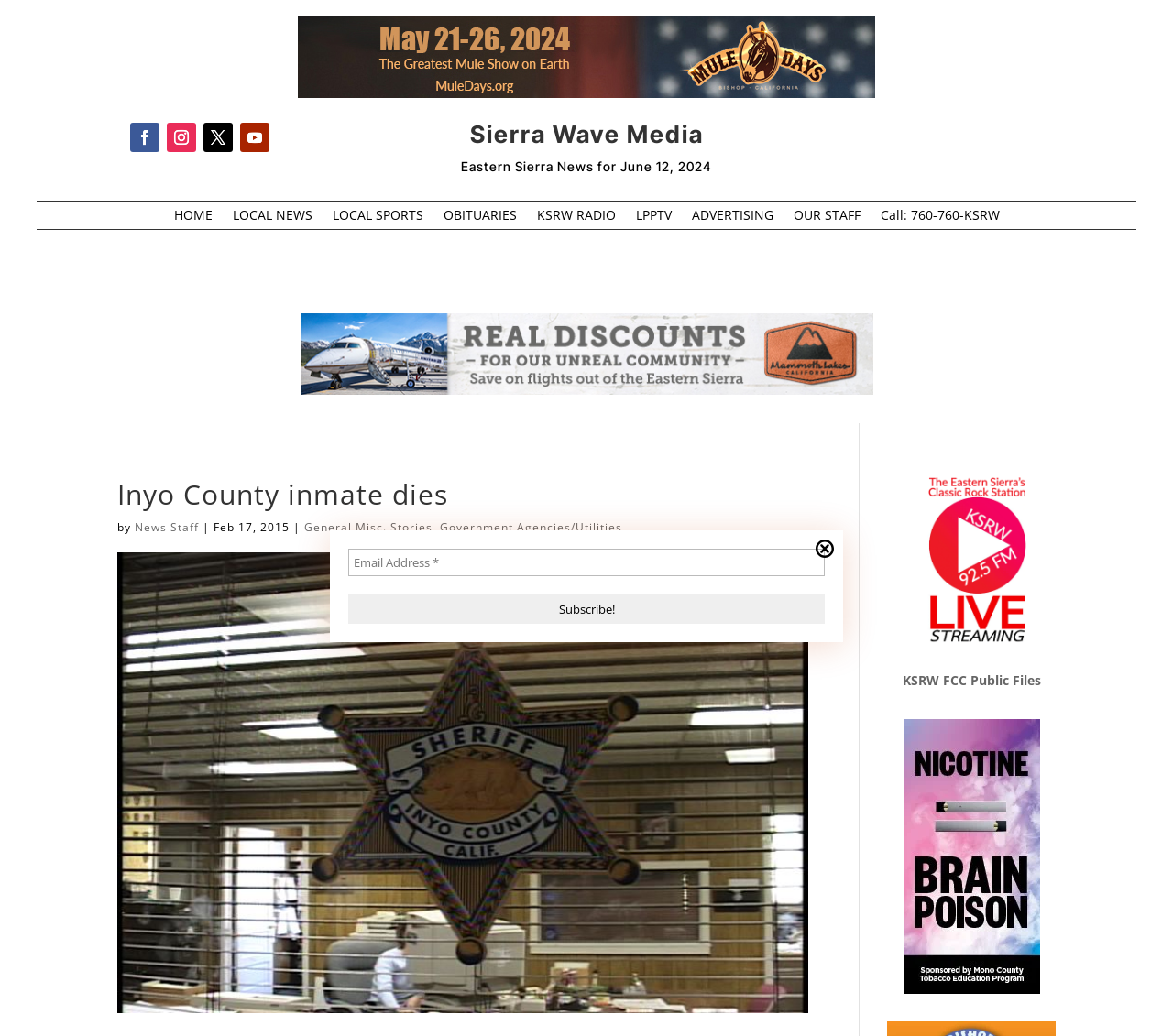What is the text of the button next to the email textbox?
Give a single word or phrase answer based on the content of the image.

Subscribe!